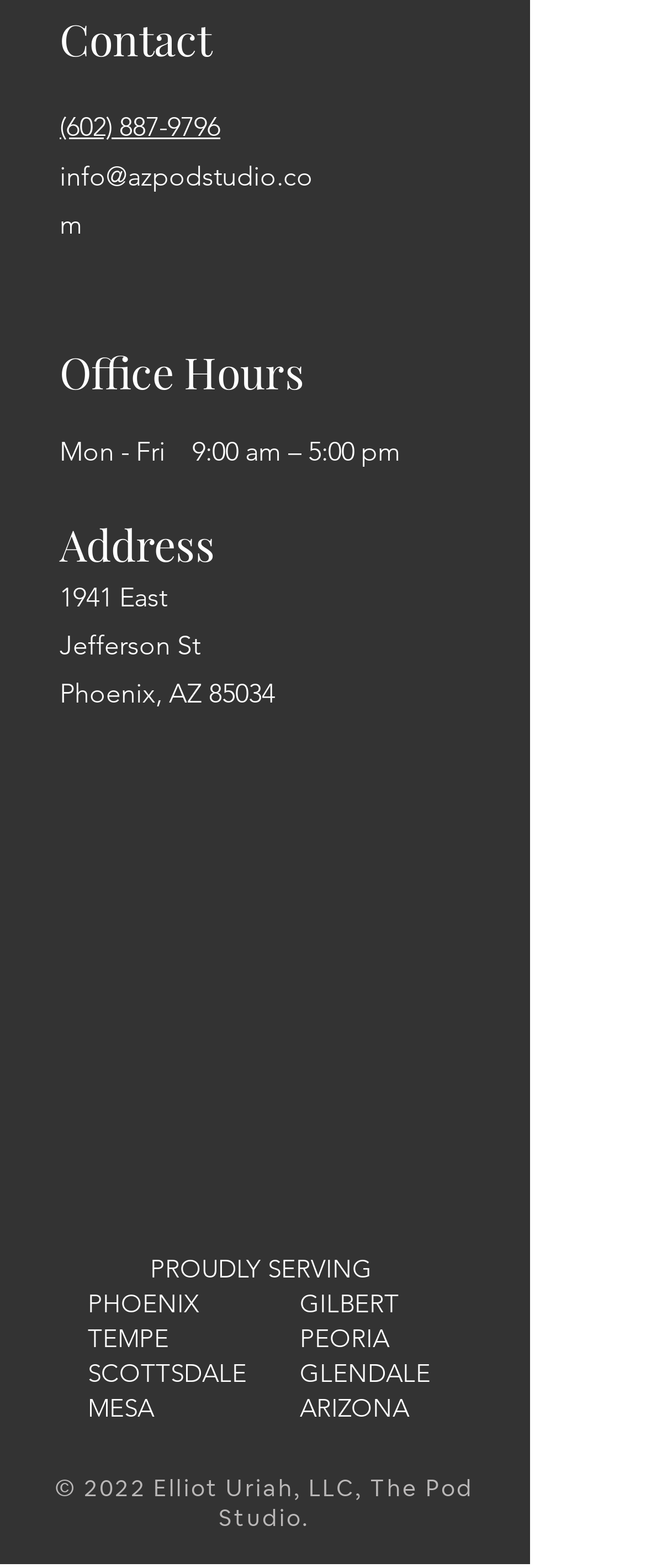From the screenshot, find the bounding box of the UI element matching this description: "aria-label="Grey Instagram Icon"". Supply the bounding box coordinates in the form [left, top, right, bottom], each a float between 0 and 1.

[0.431, 0.753, 0.492, 0.778]